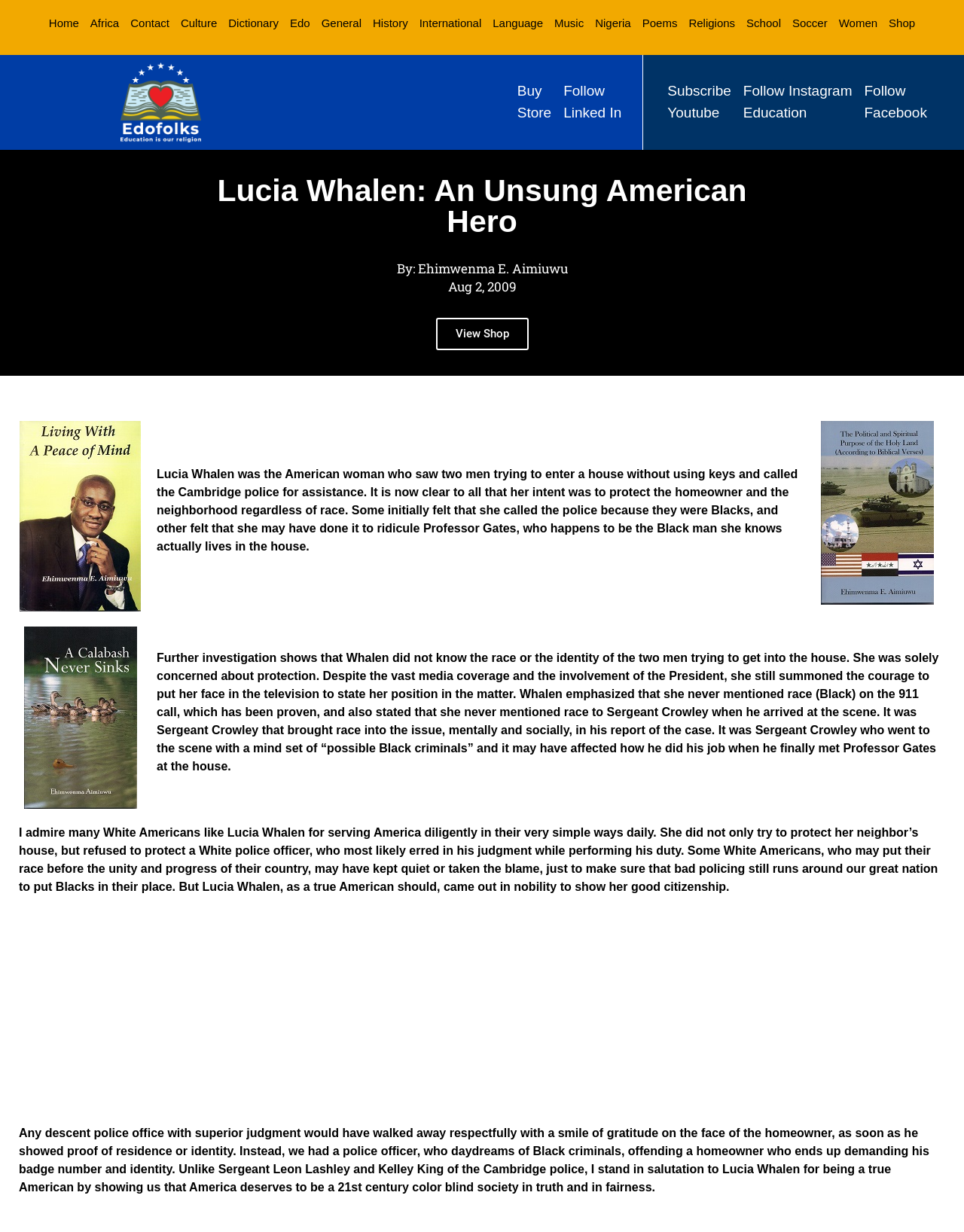Can you pinpoint the bounding box coordinates for the clickable element required for this instruction: "Subscribe Youtube"? The coordinates should be four float numbers between 0 and 1, i.e., [left, top, right, bottom].

[0.692, 0.066, 0.758, 0.1]